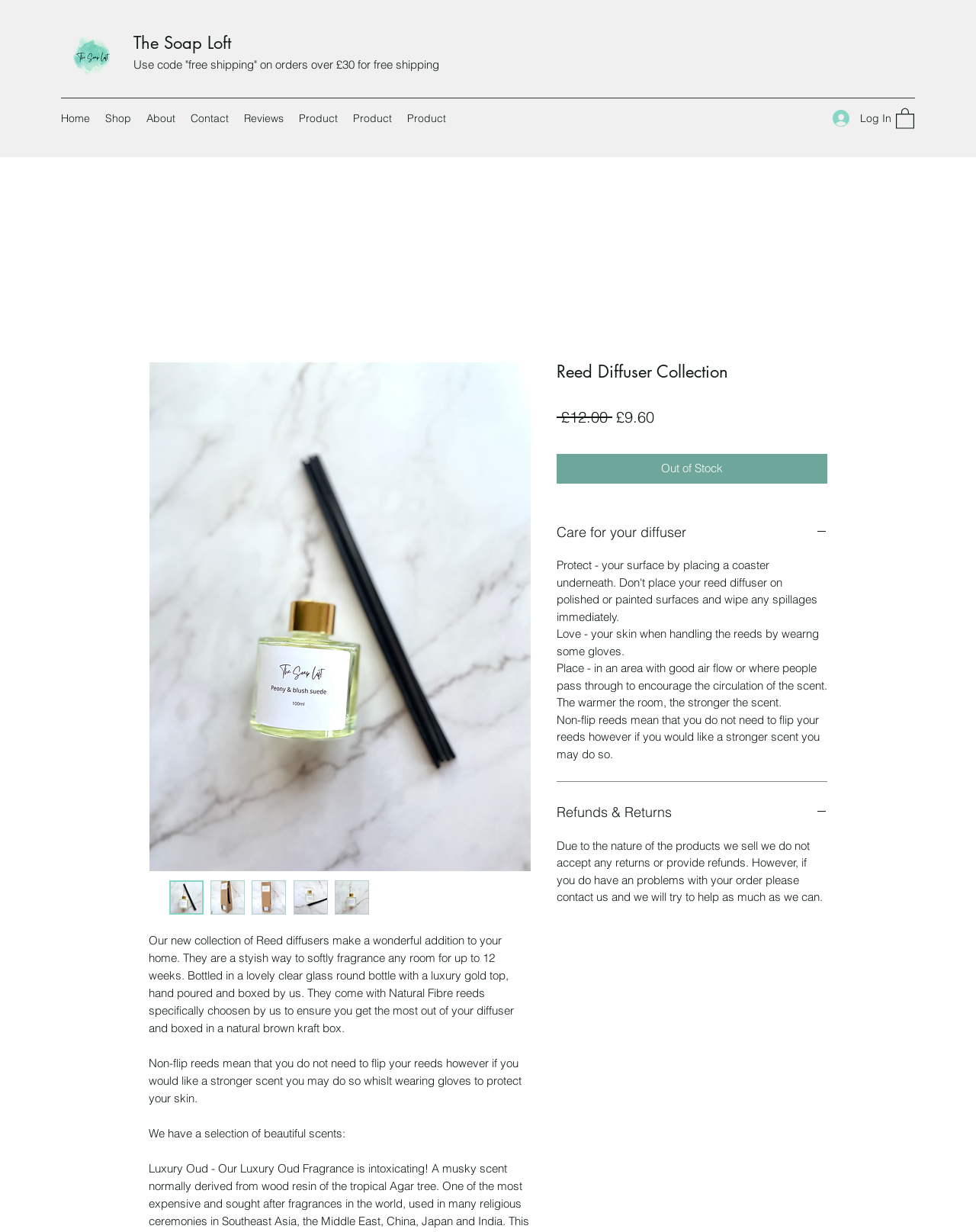Show the bounding box coordinates of the region that should be clicked to follow the instruction: "Click the 'Log In' button."

[0.842, 0.085, 0.912, 0.108]